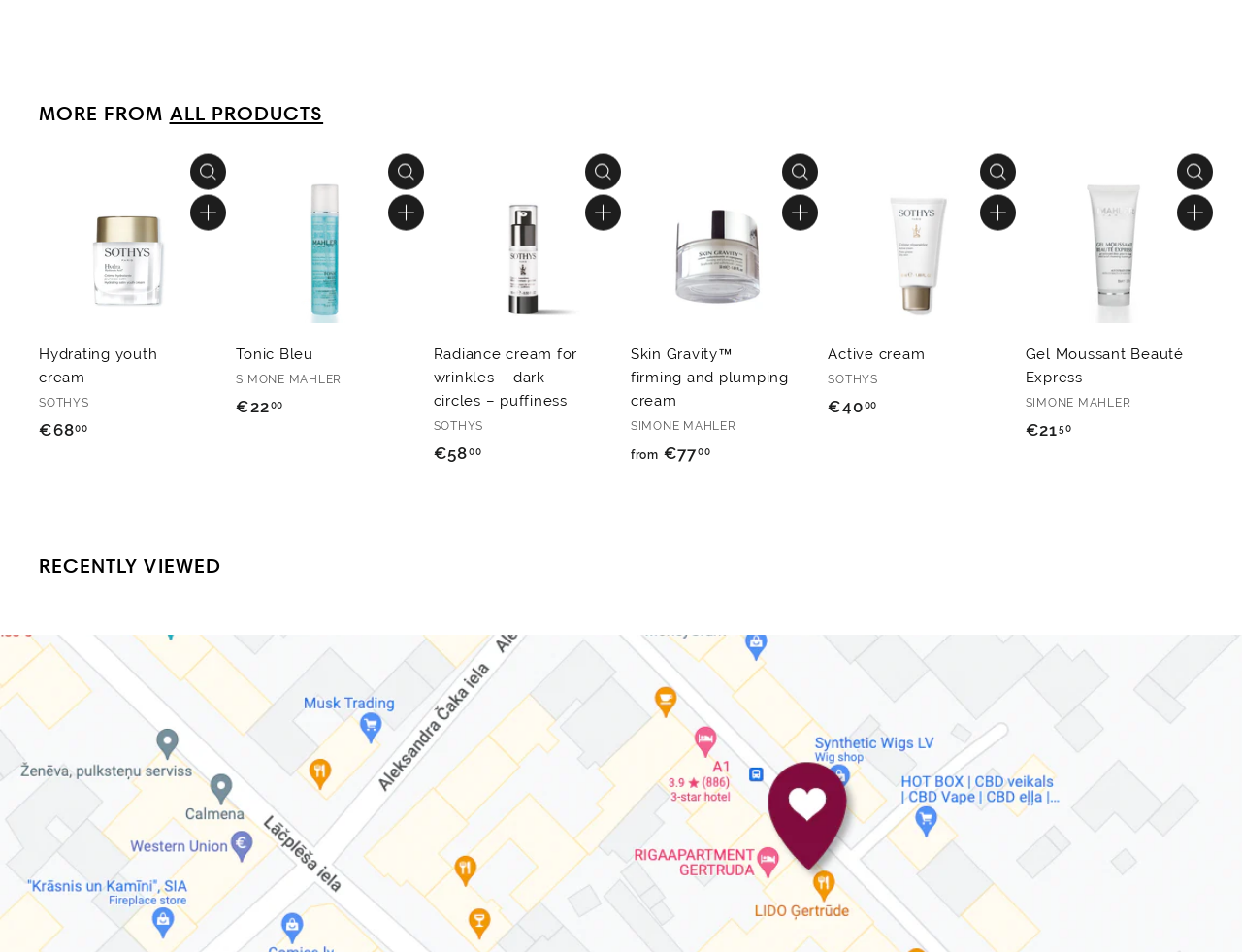Please specify the bounding box coordinates for the clickable region that will help you carry out the instruction: "Quick shop this product".

[0.153, 0.166, 0.182, 0.204]